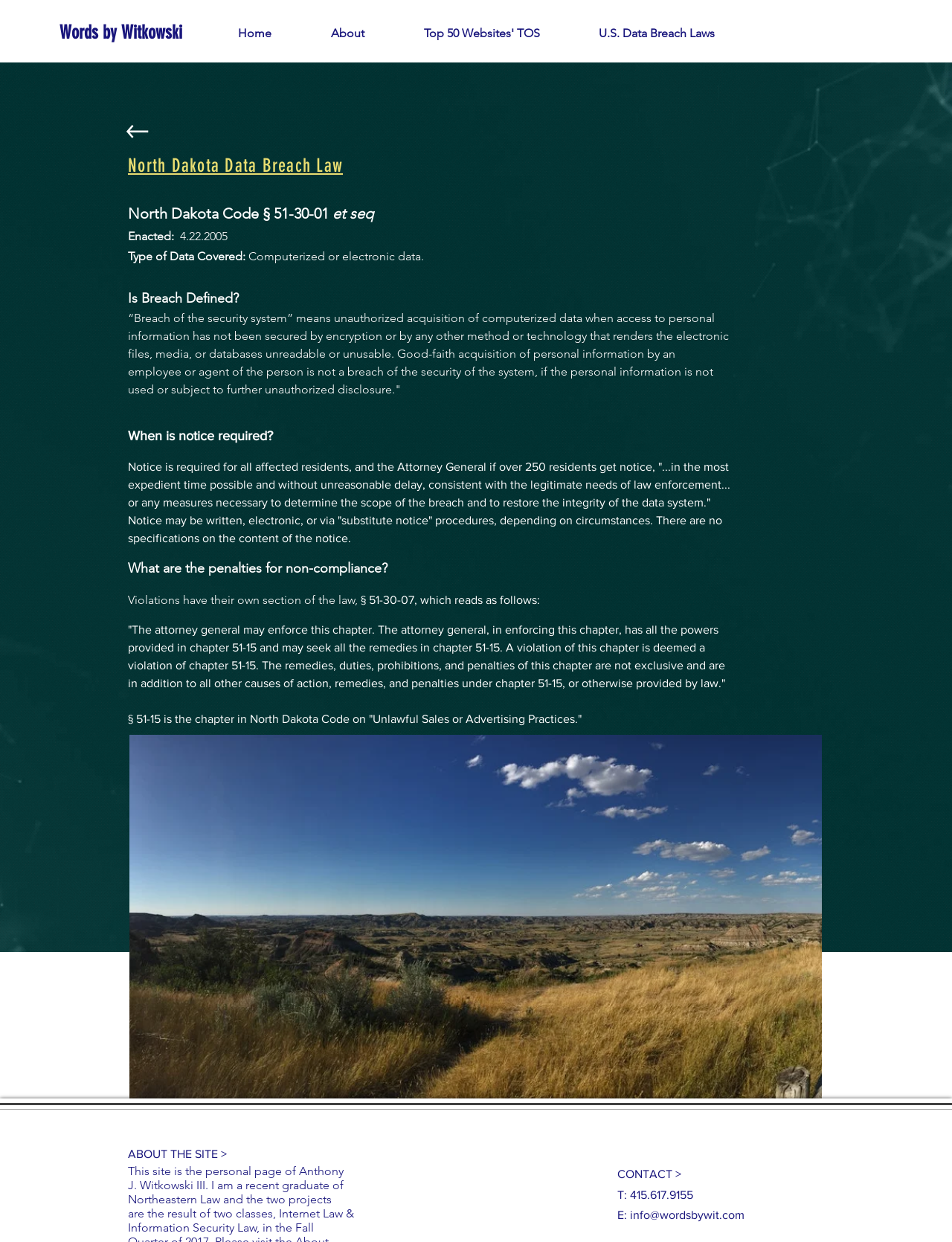Reply to the question with a single word or phrase:
What is the type of data covered by this law?

Computerized or electronic data